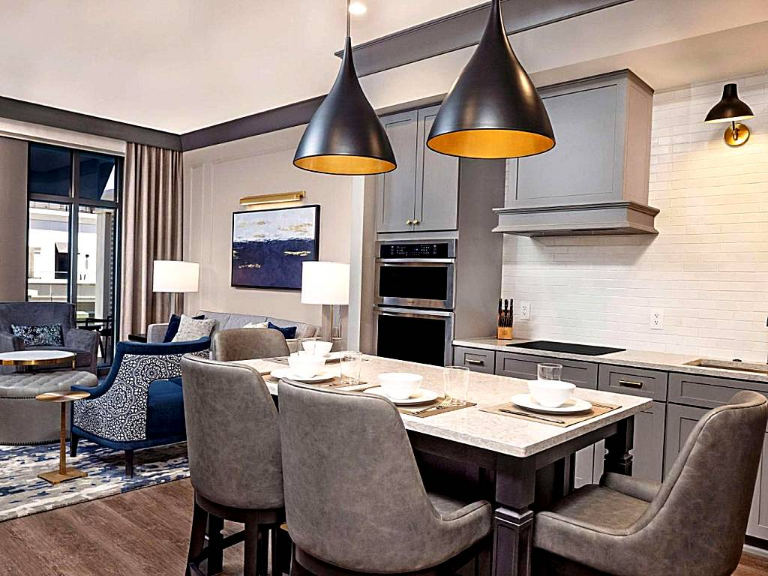Using the details in the image, give a detailed response to the question below:
What is the color of the upholstered chair?

In the cozy sitting area, there is a blue upholstered chair, which is part of the contemporary furnishings.